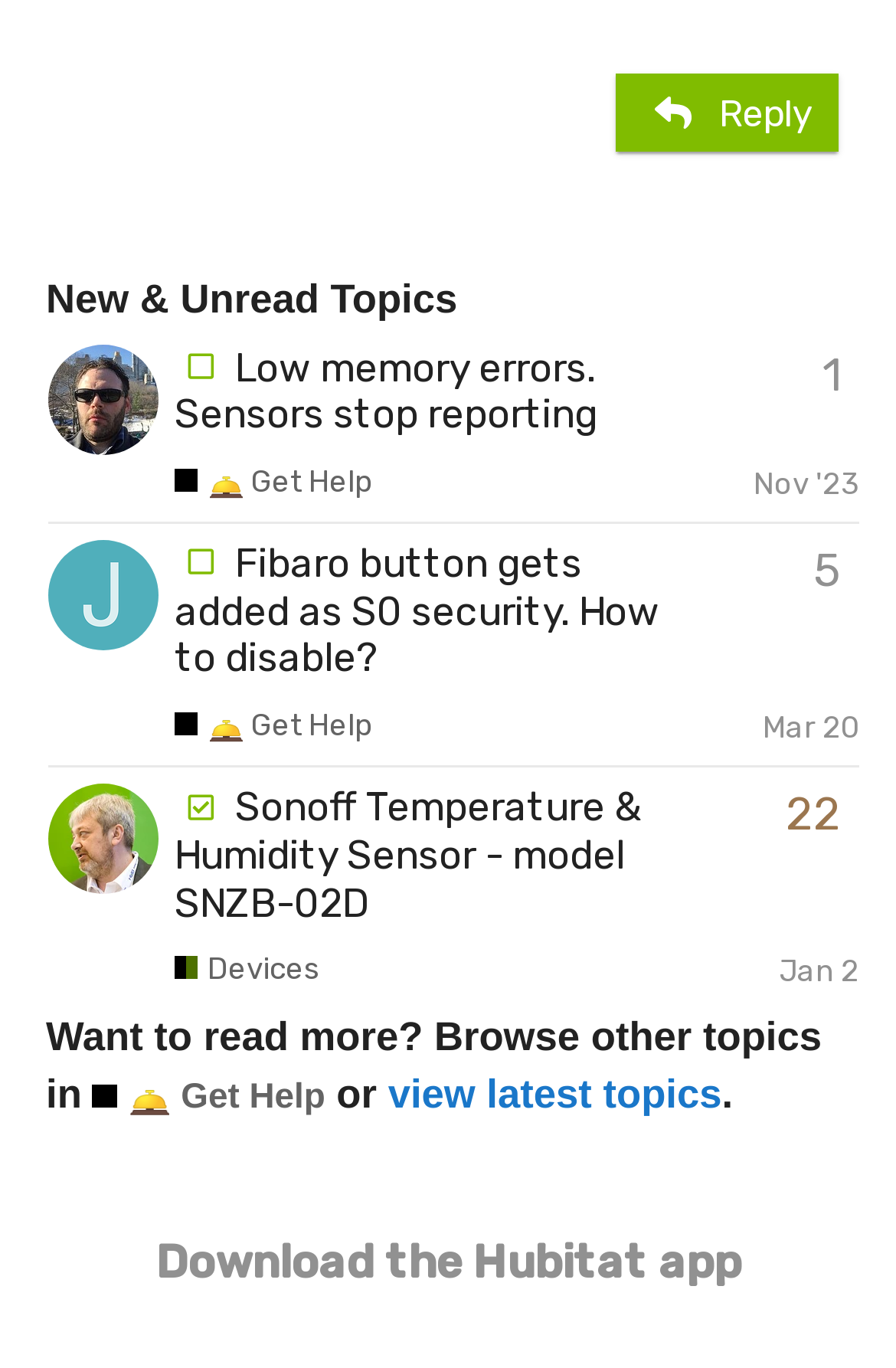Pinpoint the bounding box coordinates of the clickable area needed to execute the instruction: "Browse other topics in Get Help". The coordinates should be specified as four float numbers between 0 and 1, i.e., [left, top, right, bottom].

[0.104, 0.784, 0.363, 0.82]